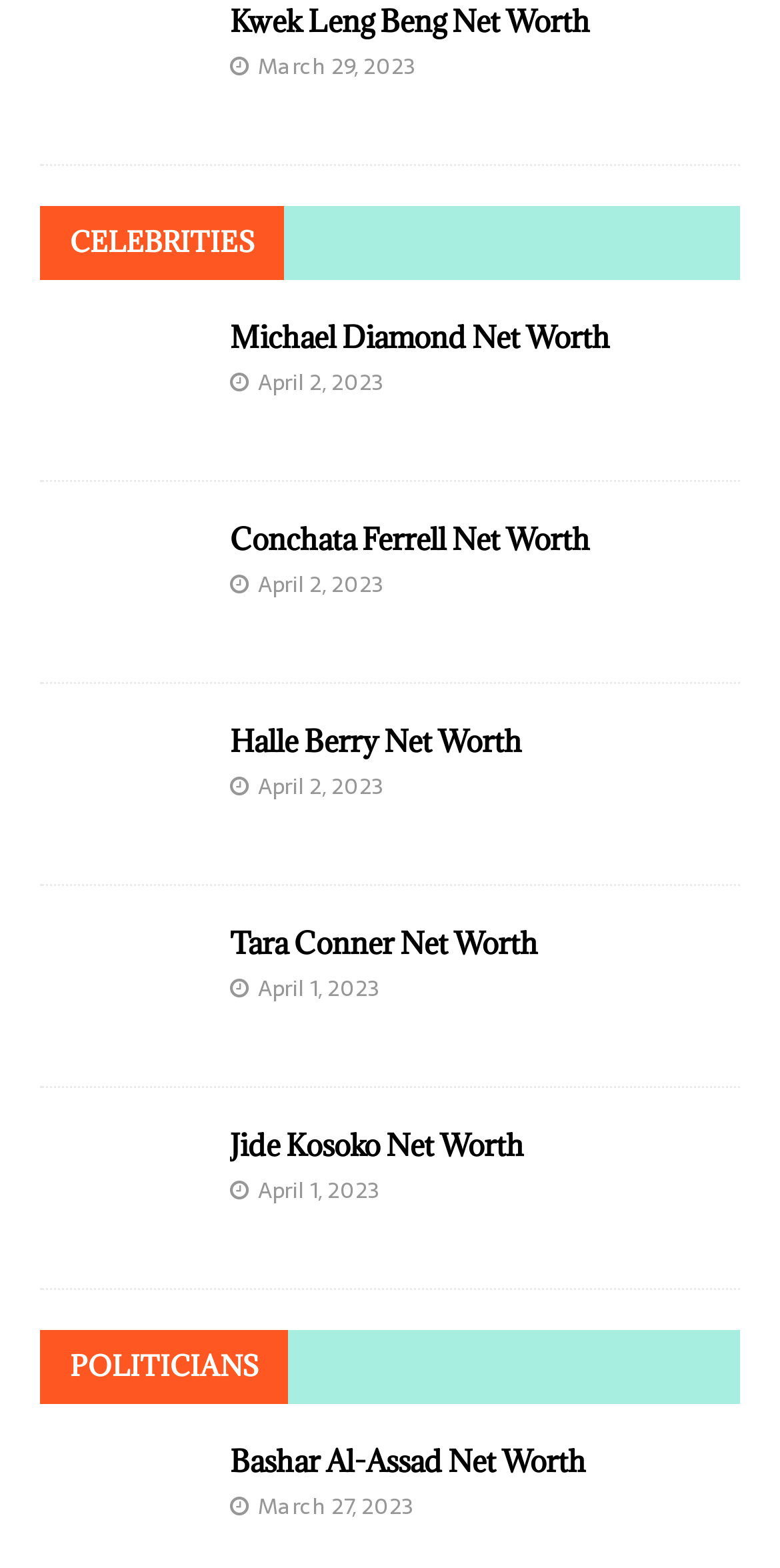Answer the question using only a single word or phrase: 
When was Conchata Ferrell Net Worth updated?

April 2, 2023